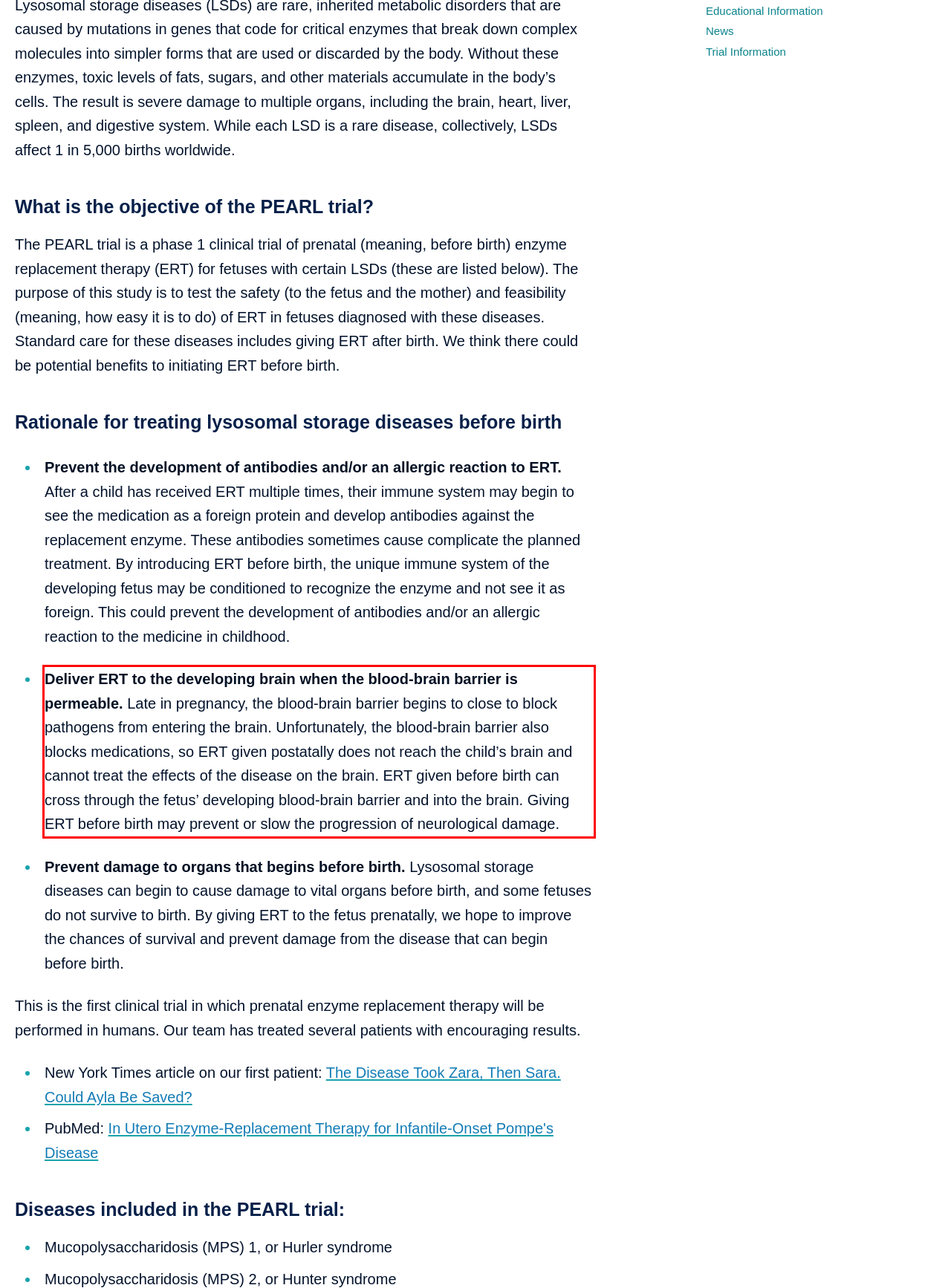You are provided with a screenshot of a webpage containing a red bounding box. Please extract the text enclosed by this red bounding box.

Deliver ERT to the developing brain when the blood-brain barrier is permeable. Late in pregnancy, the blood-brain barrier begins to close to block pathogens from entering the brain. Unfortunately, the blood-brain barrier also blocks medications, so ERT given postatally does not reach the child’s brain and cannot treat the effects of the disease on the brain. ERT given before birth can cross through the fetus’ developing blood-brain barrier and into the brain. Giving ERT before birth may prevent or slow the progression of neurological damage.